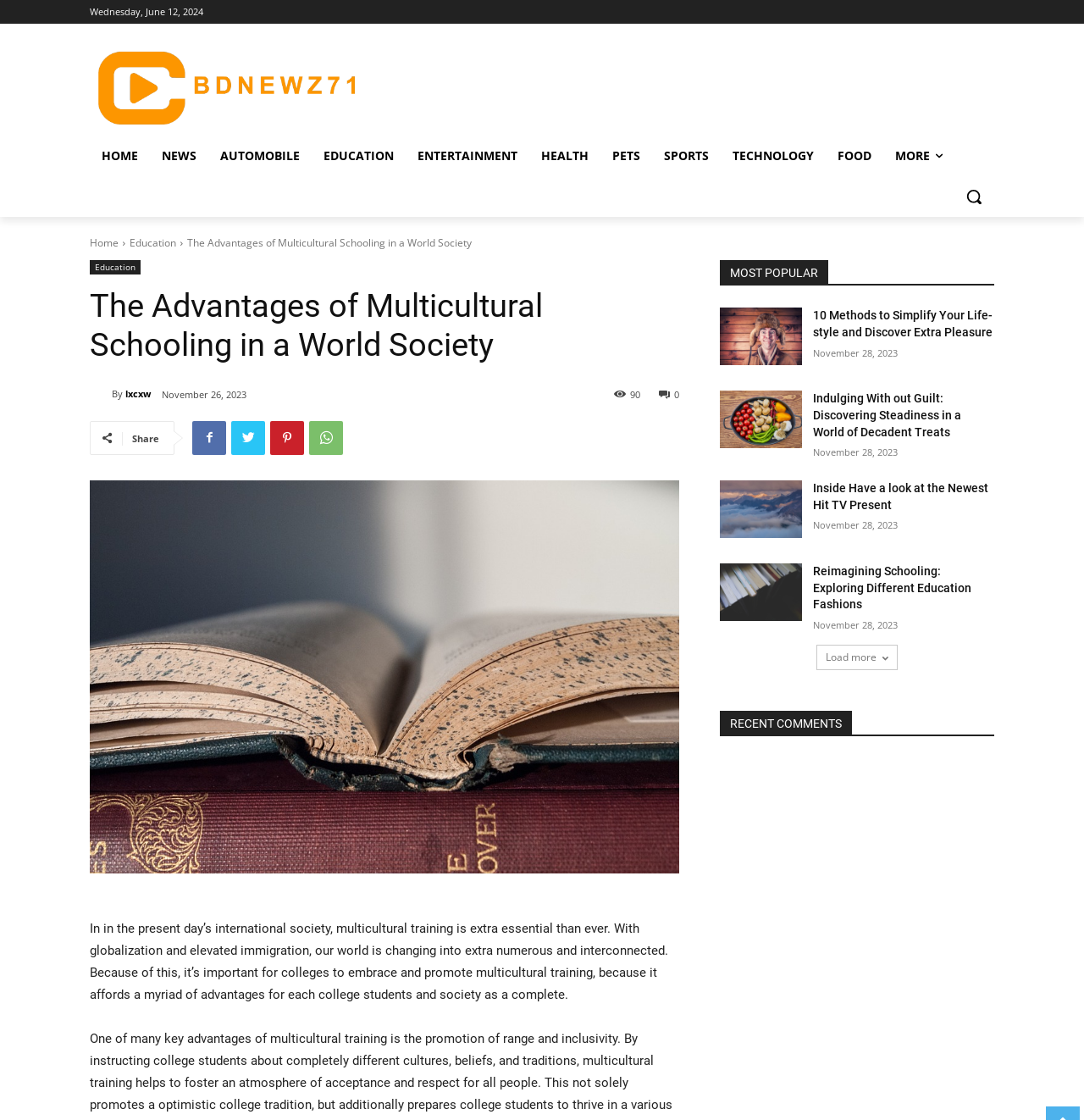How many social media sharing options are available?
Answer the question using a single word or phrase, according to the image.

4